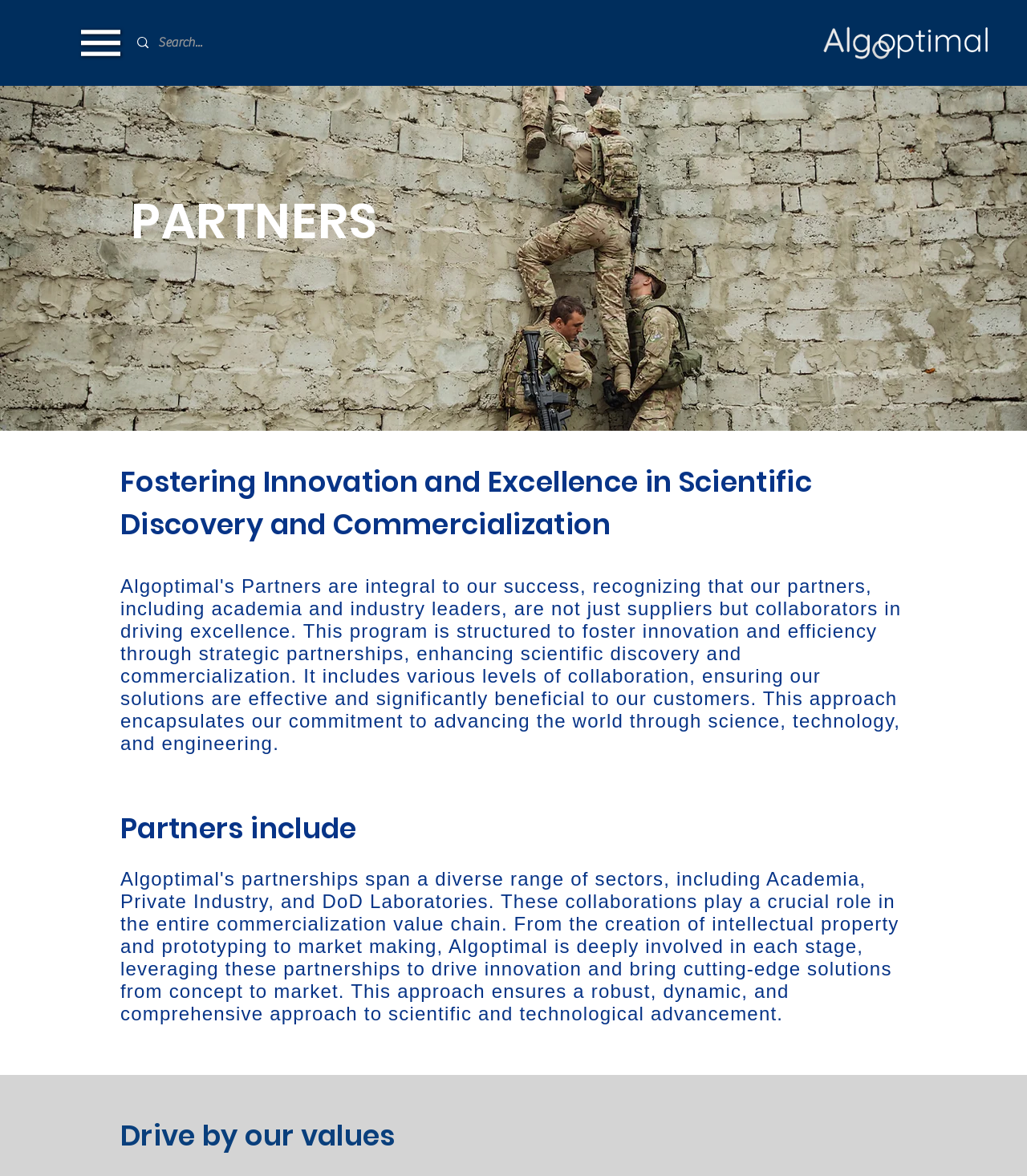Explain the features and main sections of the webpage comprehensively.

The webpage is about Algoptimal, a company that fosters innovation and excellence in scientific discovery and commercialization. At the top left corner, there is a button with an image, and next to it, a search bar with a magnifying glass icon and a placeholder text "Search...". 

On the top right corner, there is a logo image of Algoptimal. Below the logo, there is a large background image that spans the entire width of the page. 

The main content of the page is divided into sections. The first section is headed by "PARTNERS" and has a subheading that explains the importance of partnerships in driving excellence. This section also includes a detailed paragraph that outlines the company's approach to partnerships, including the various levels of collaboration and the benefits to customers.

The next section is headed by "Partners include" and has a subheading that describes the diverse range of sectors that Algoptimal partners with, including academia, private industry, and DoD laboratories. This section also includes a detailed paragraph that explains the role of these partnerships in the commercialization value chain.

Finally, at the bottom of the page, there is a section headed by "Drive by our values", although the content of this section is not specified.